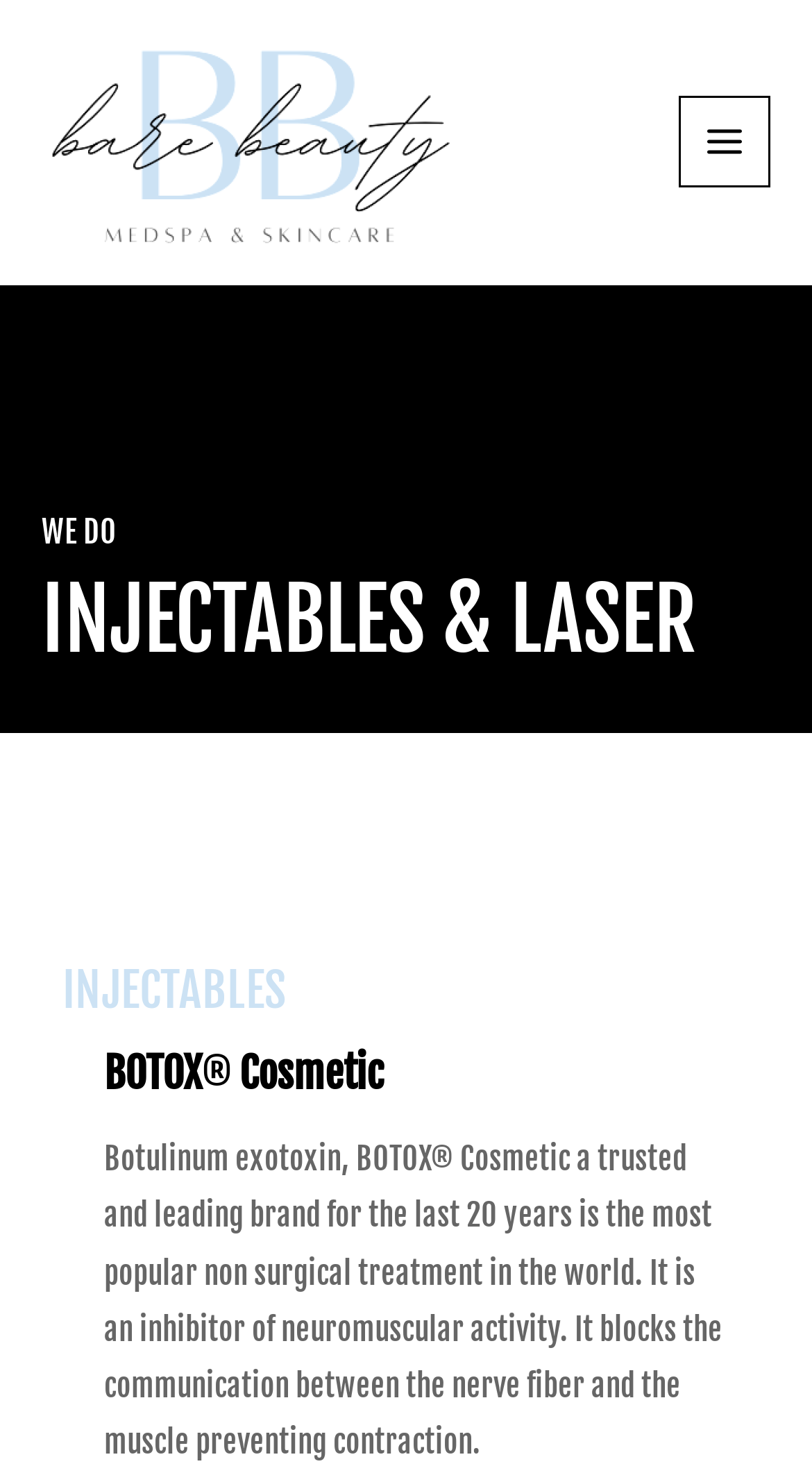Identify the first-level heading on the webpage and generate its text content.

INJECTABLES & LASER